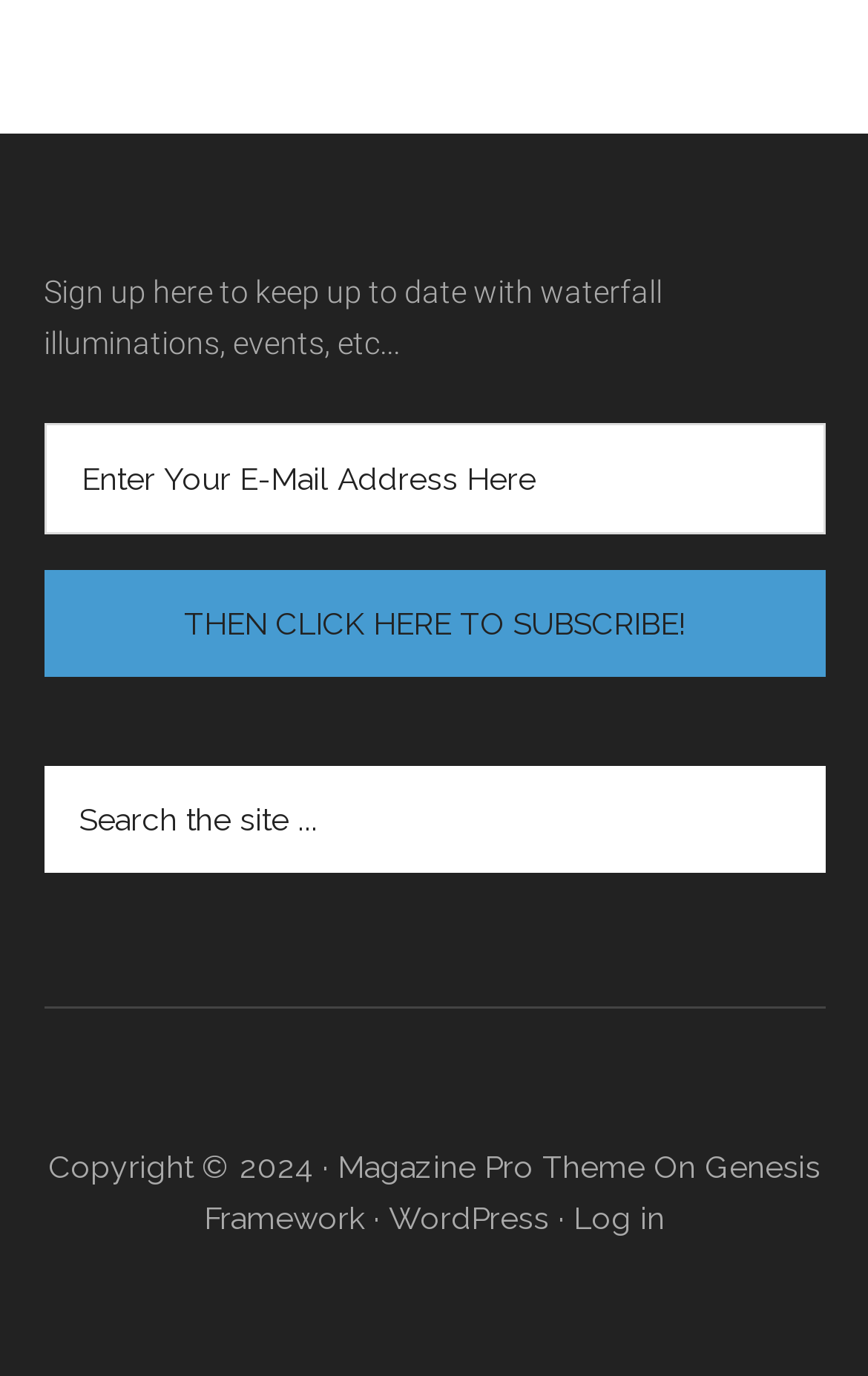Please give a succinct answer using a single word or phrase:
What is the function of the button below the textbox?

Subscribe